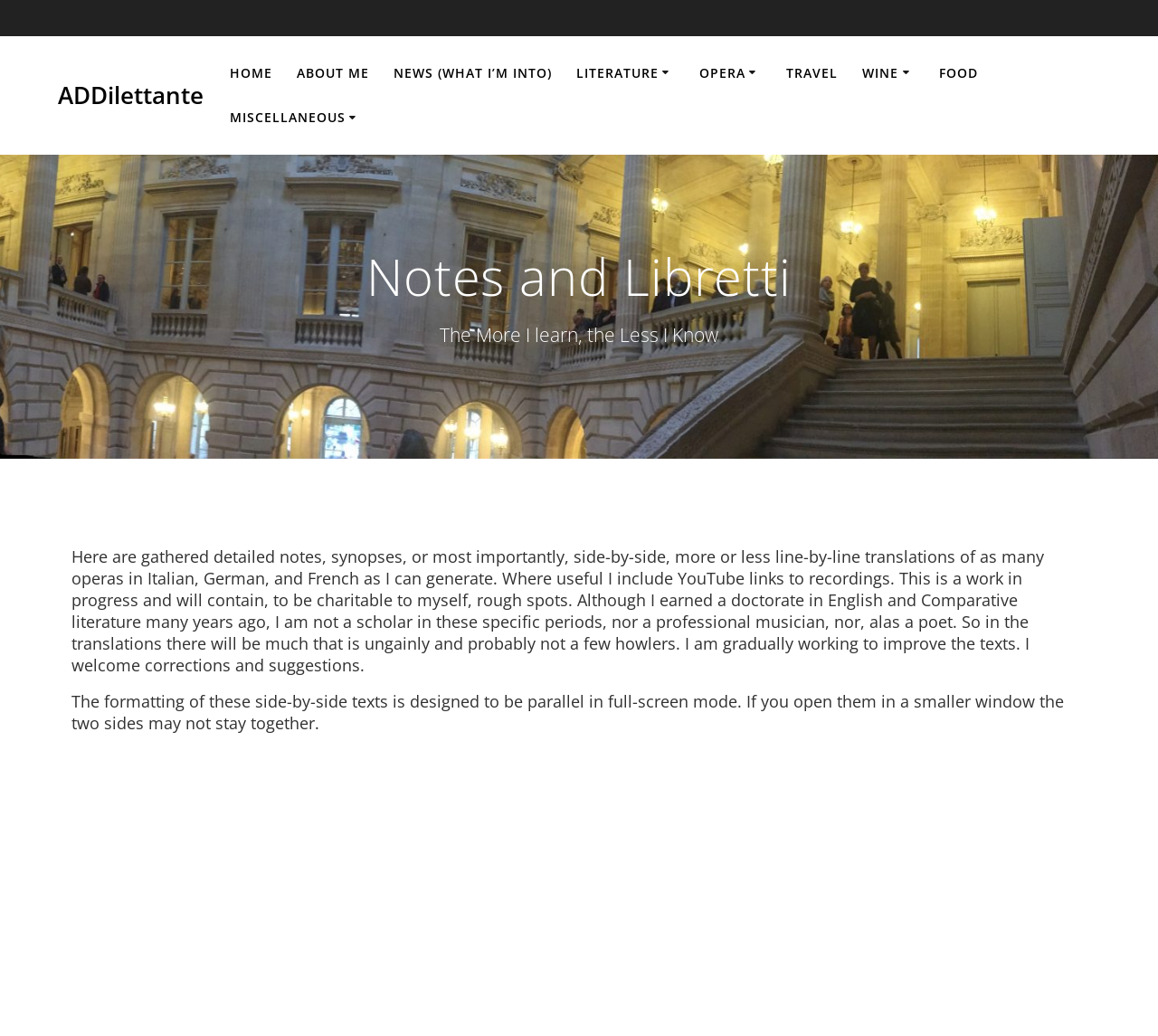Given the content of the image, can you provide a detailed answer to the question?
What type of content can be found under the 'LITERATURE' link?

Based on the link to 'My Ariosto Project' under the 'LITERATURE' link, it appears that the content found under this link is related to translations and notes on literary works, possibly including opera libretti.